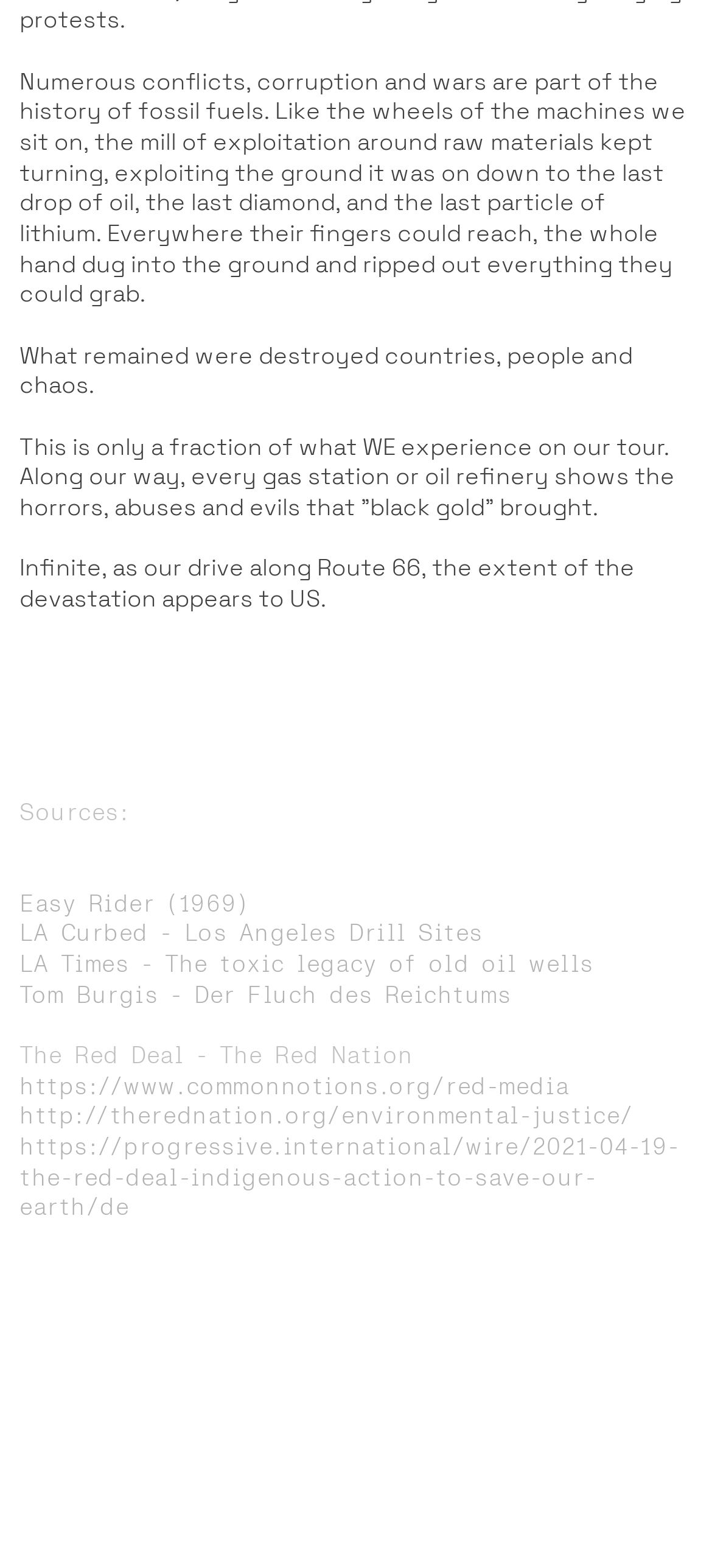What is the main topic of the webpage?
Provide a thorough and detailed answer to the question.

Based on the static text elements, it appears that the webpage is discussing the history and impact of fossil fuels, mentioning conflicts, corruption, wars, and environmental devastation.